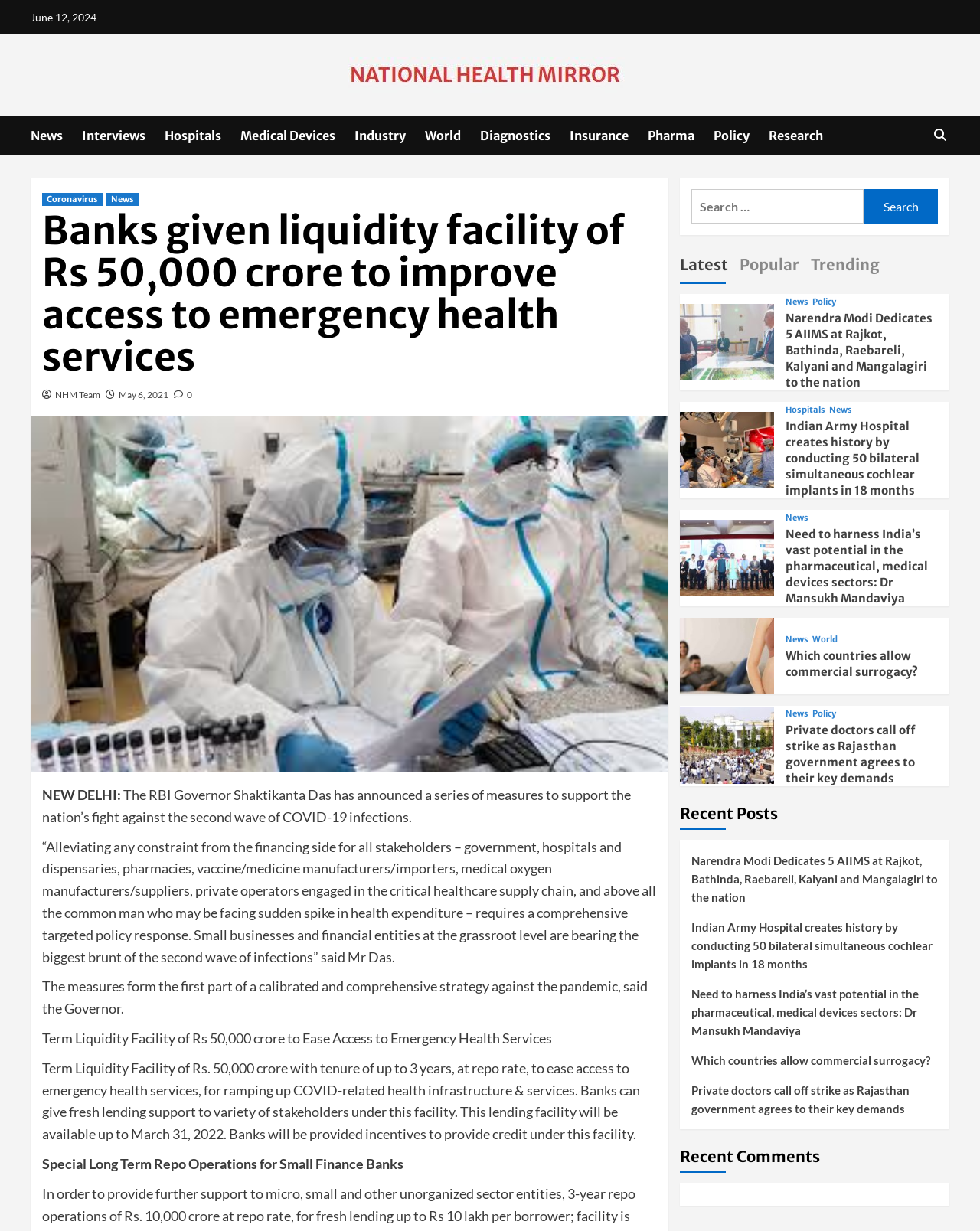Give the bounding box coordinates for the element described as: "Diagnostics".

[0.49, 0.095, 0.581, 0.126]